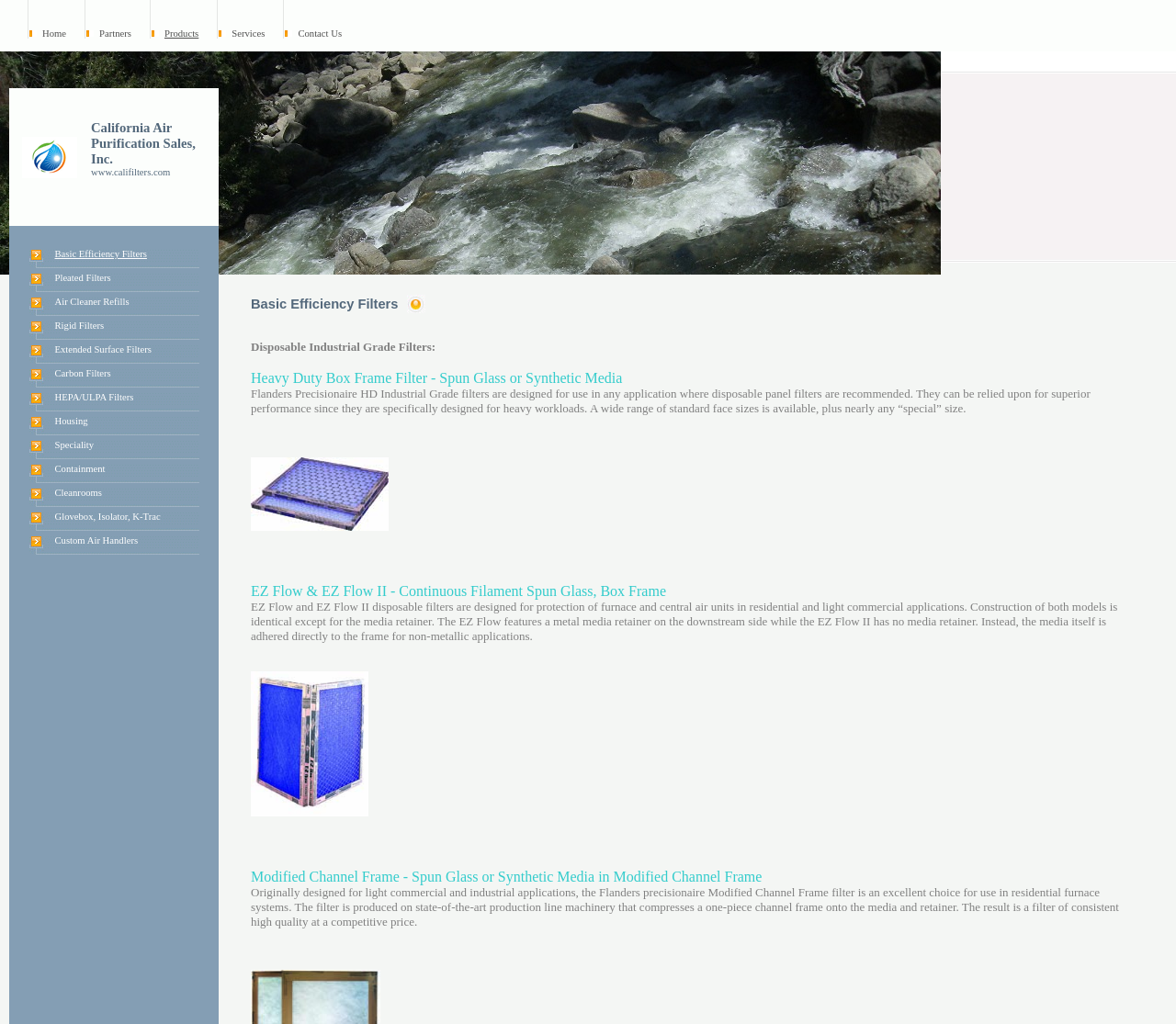What is the company name?
Carefully analyze the image and provide a detailed answer to the question.

The company name can be found in the top section of the webpage, where it is written 'California Air Purification Sales, Inc. www.califilters.com'.